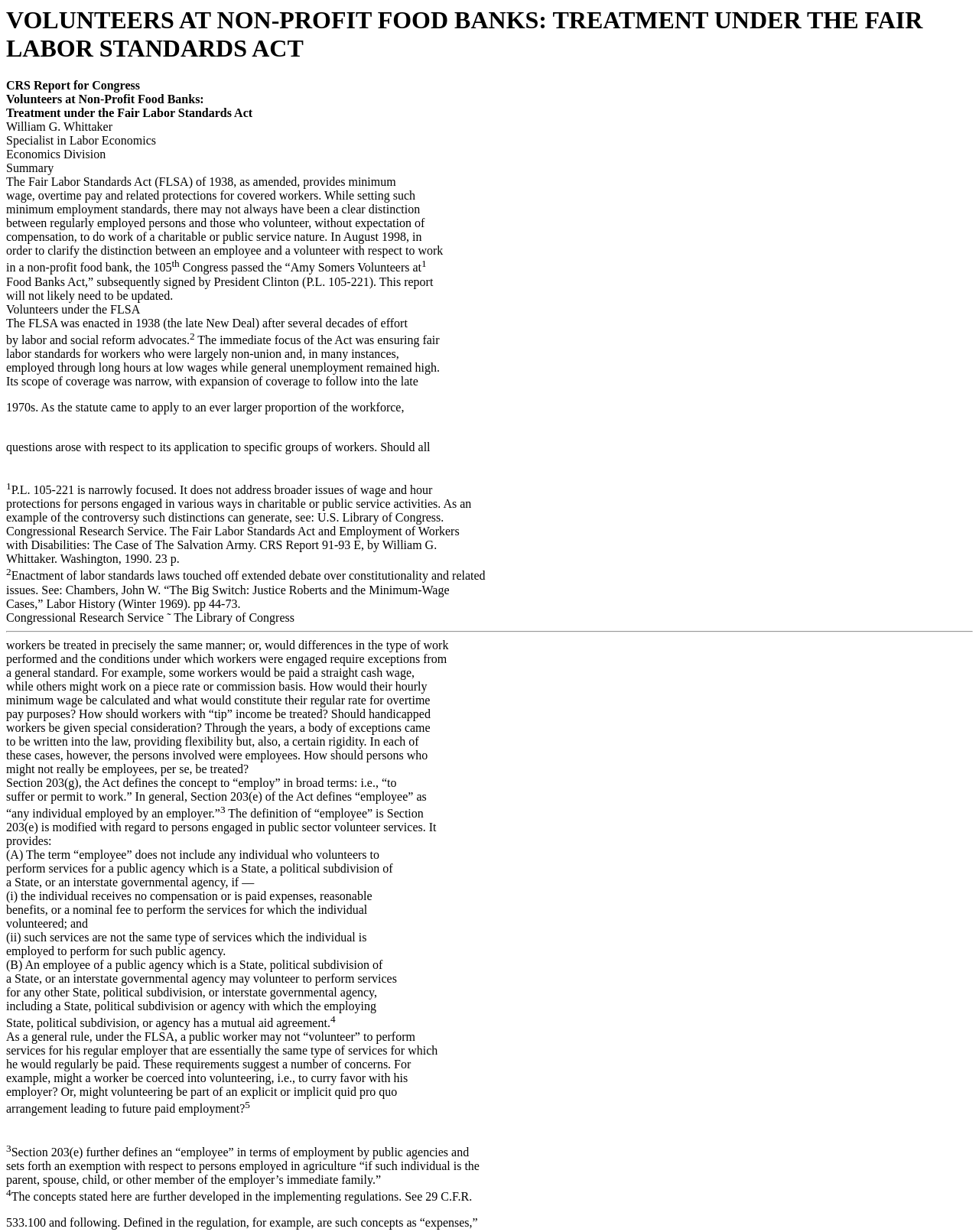What is the main topic of this webpage?
Give a one-word or short phrase answer based on the image.

Volunteers at non-profit food banks